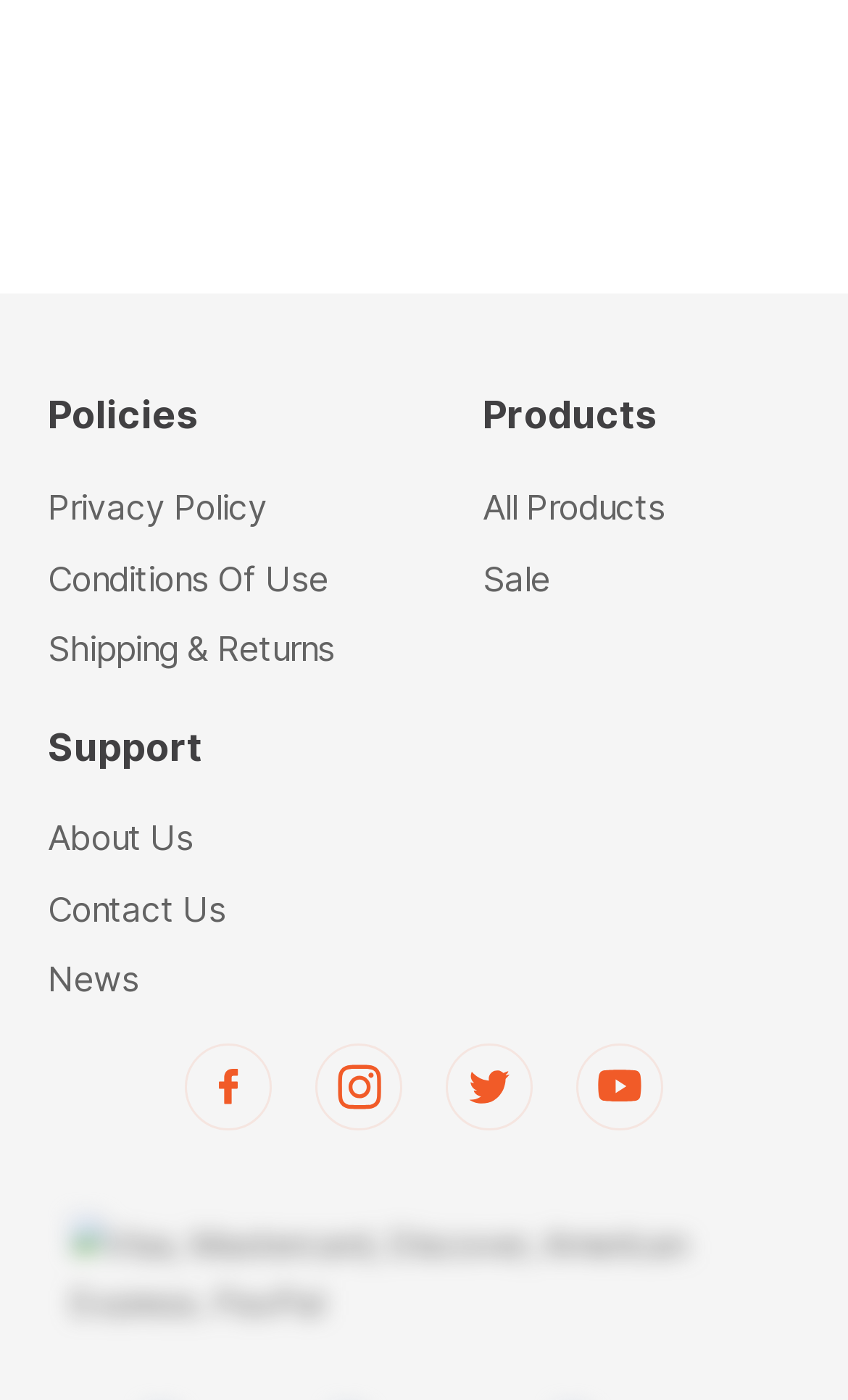Determine the bounding box coordinates for the UI element matching this description: "Sale".

[0.569, 0.398, 0.649, 0.428]